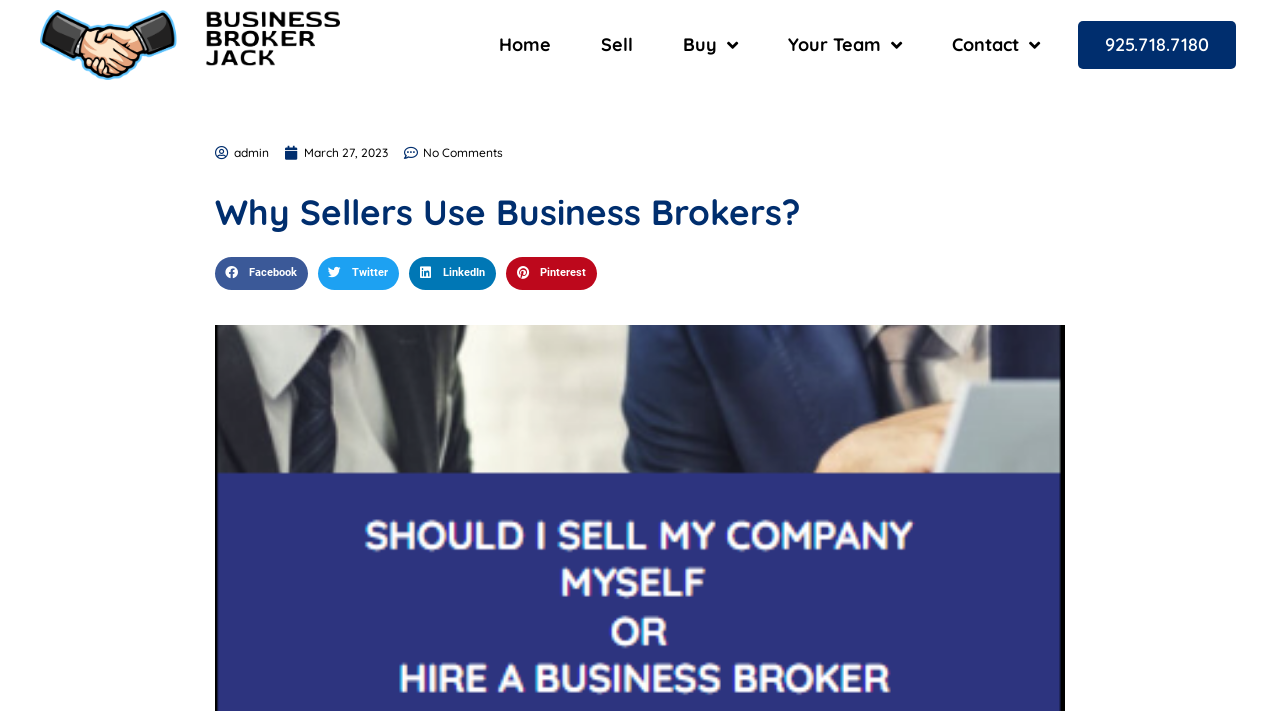What is the text of the main heading? Please answer the question using a single word or phrase based on the image.

Why Sellers Use Business Brokers?